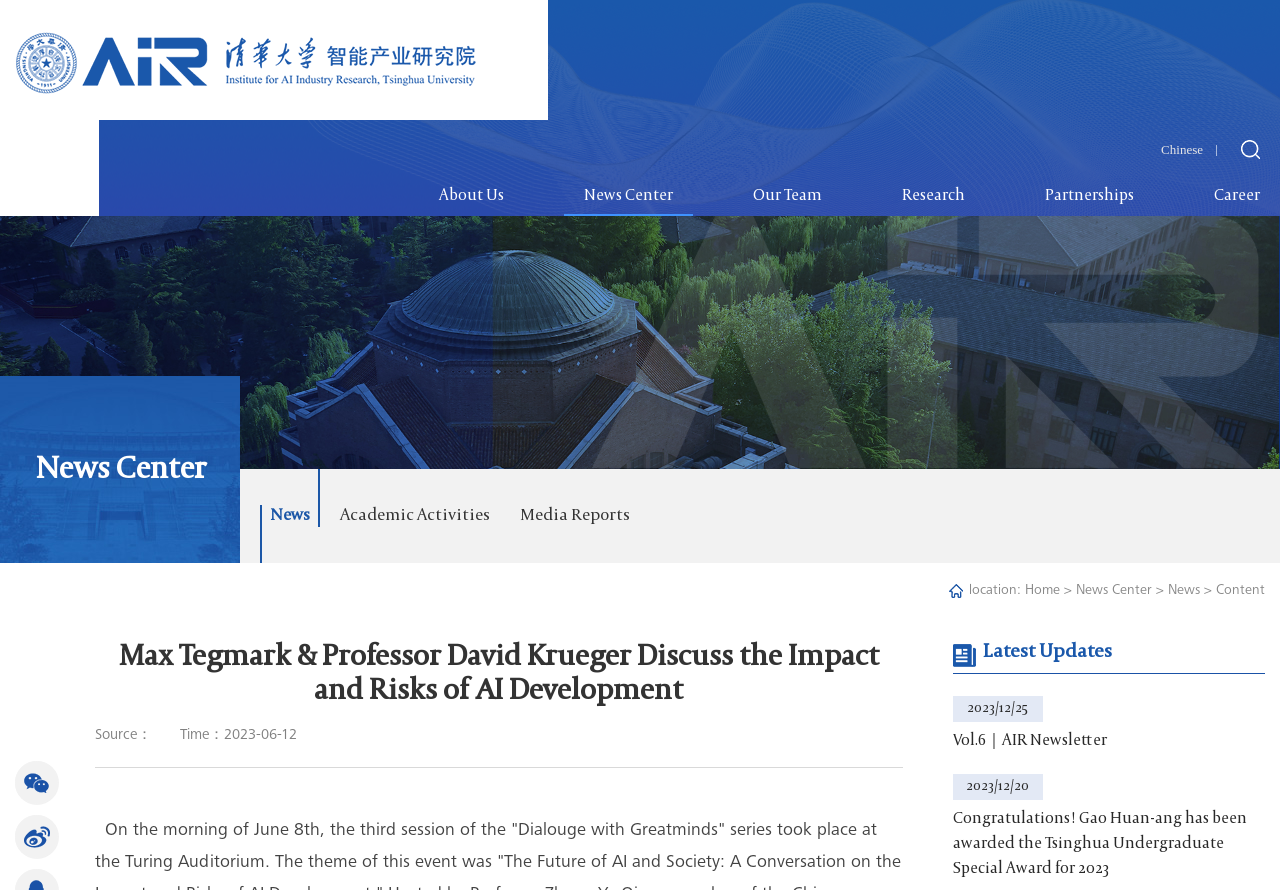Locate the bounding box coordinates of the segment that needs to be clicked to meet this instruction: "Click the 'About Us' link".

[0.327, 0.198, 0.409, 0.243]